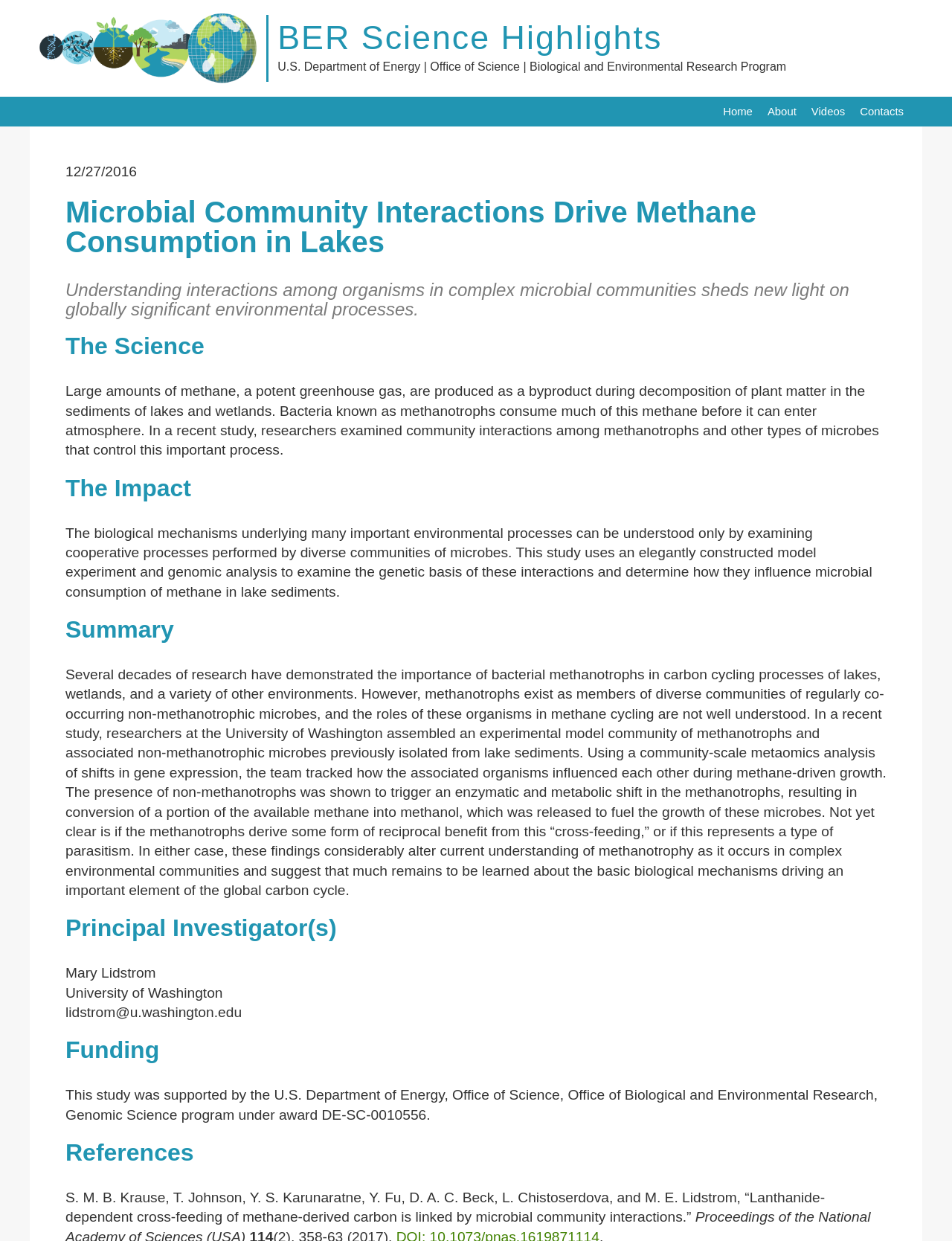Determine the bounding box coordinates for the UI element matching this description: "About".

[0.798, 0.078, 0.844, 0.102]